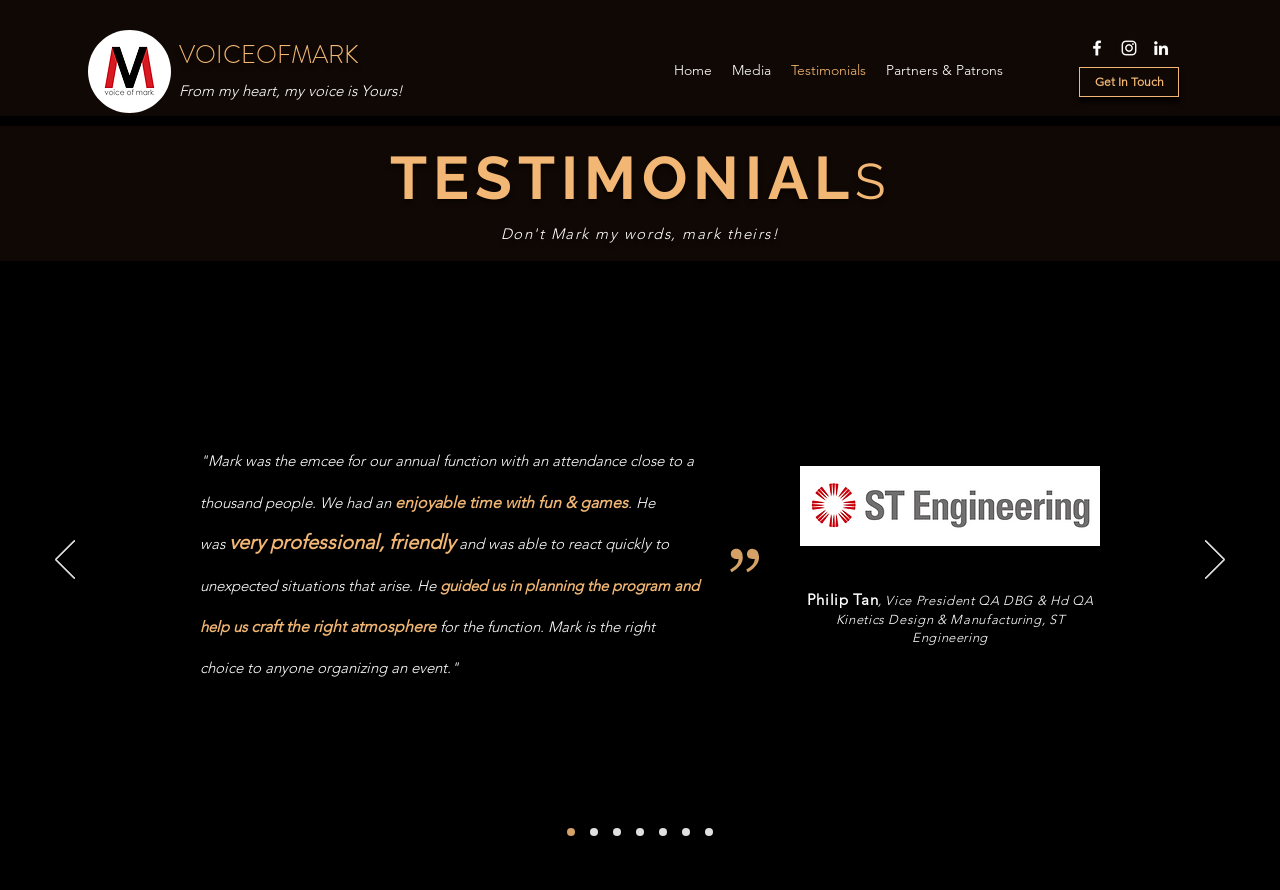Pinpoint the bounding box coordinates of the clickable element to carry out the following instruction: "Go to 'Partners & Patrons'."

[0.684, 0.062, 0.791, 0.096]